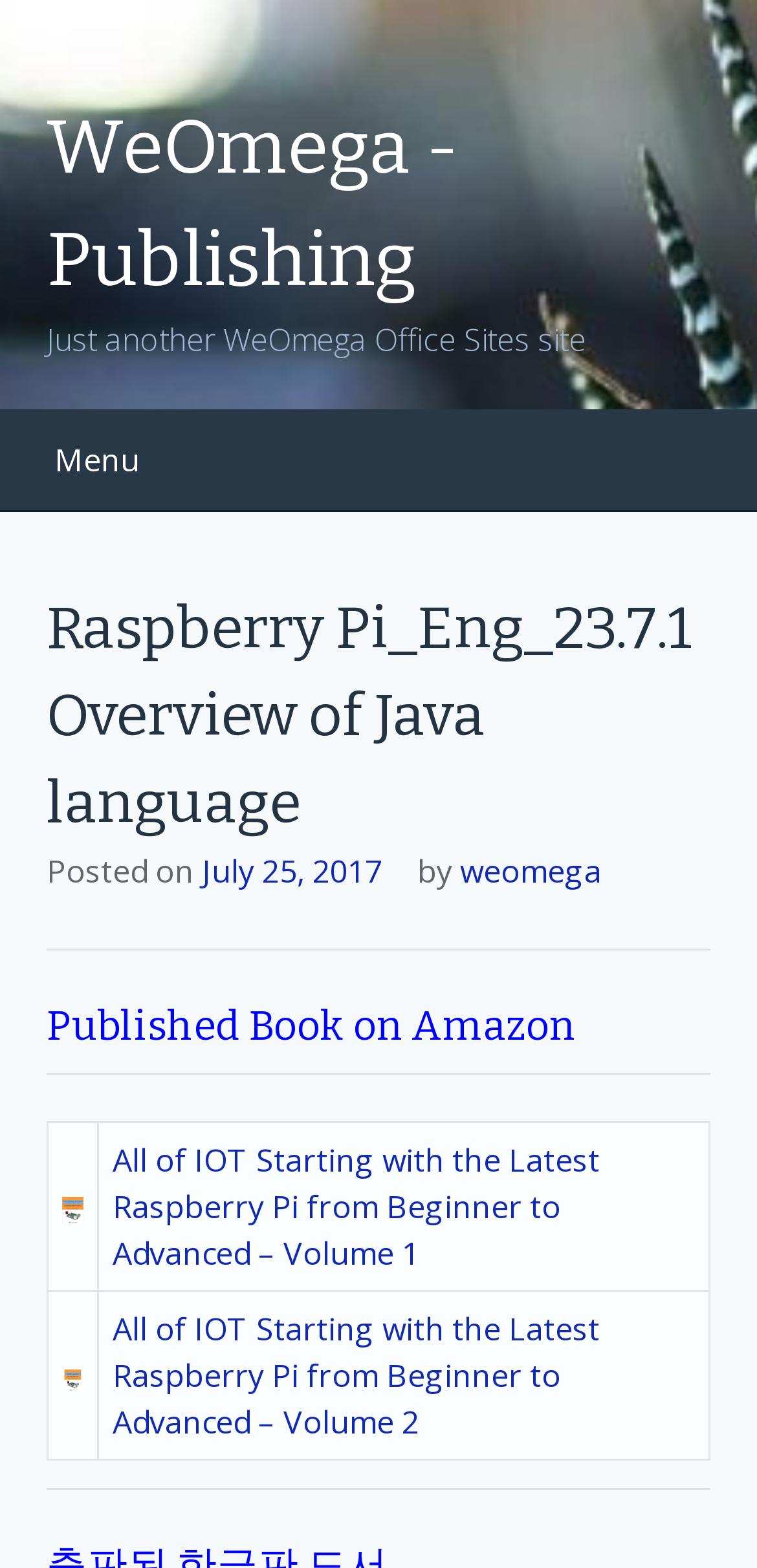Explain the webpage's layout and main content in detail.

This webpage is about WeOmega Publishing, specifically showcasing a book overview on Java language related to Raspberry Pi. At the top, there is a "Skip to content" link, followed by a layout table that occupies the entire width of the page. 

The page is headed by a title "WeOmega - Publishing" with a subtitle "Just another WeOmega Office Sites site" below it. A "Menu" button is located on the top left, which controls the primary menu.

Below the header, there is a section with a title "Raspberry Pi_Eng_23.7.1 Overview of Java language" followed by the publication date "July 25, 2017" and the author "weomega". 

Underneath, there is a section titled "Published Book on Amazon" separated by a horizontal line. This section contains a table with two rows, each featuring an image and a link to a book titled "All of IOT Starting with the Latest Raspberry Pi from Beginner to Advanced" with different volumes. The images are positioned to the left of the book titles.

The page ends with a horizontal separator line at the bottom.